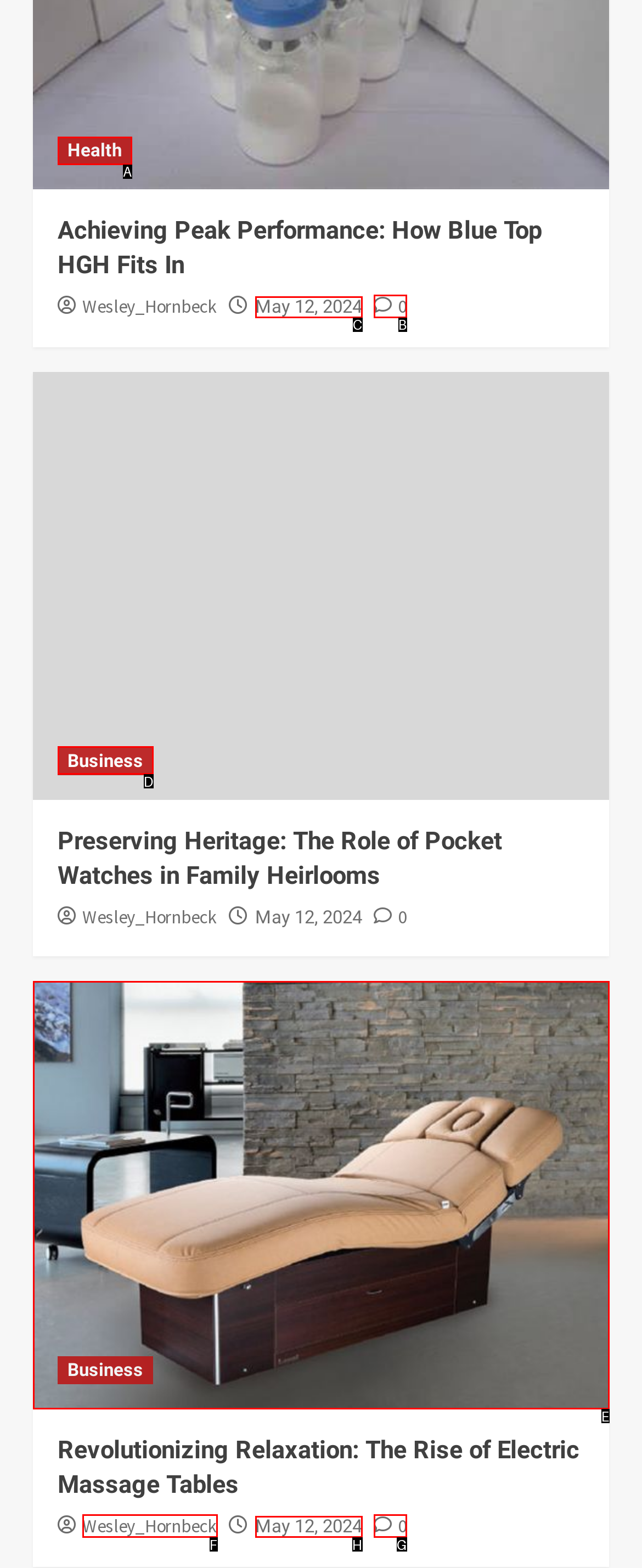Match the option to the description: May 12, 2024
State the letter of the correct option from the available choices.

H